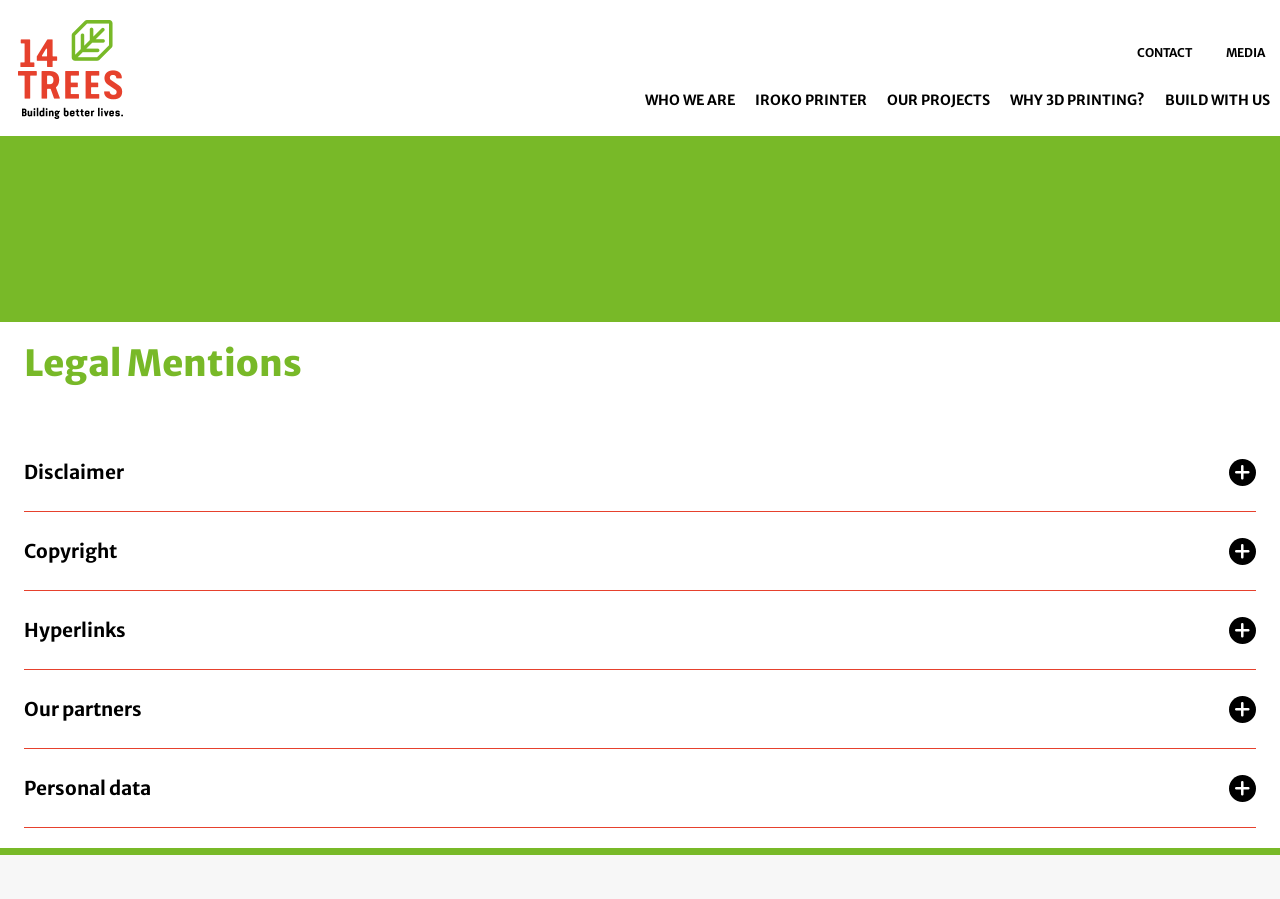Utilize the information from the image to answer the question in detail:
How many sections are there in the legal mentions?

I counted the number of StaticText elements that are direct children of the article element. These elements have text contents 'Disclaimer', 'Copyright', 'Hyperlinks', 'Our partners', and 'Personal data'. There are 5 of them, which likely represent different sections in the legal mentions.